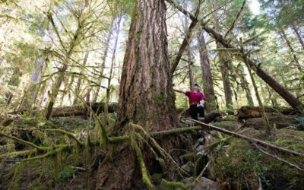Reply to the question with a brief word or phrase: What is the purpose of highlighting this image?

to promote conservation efforts